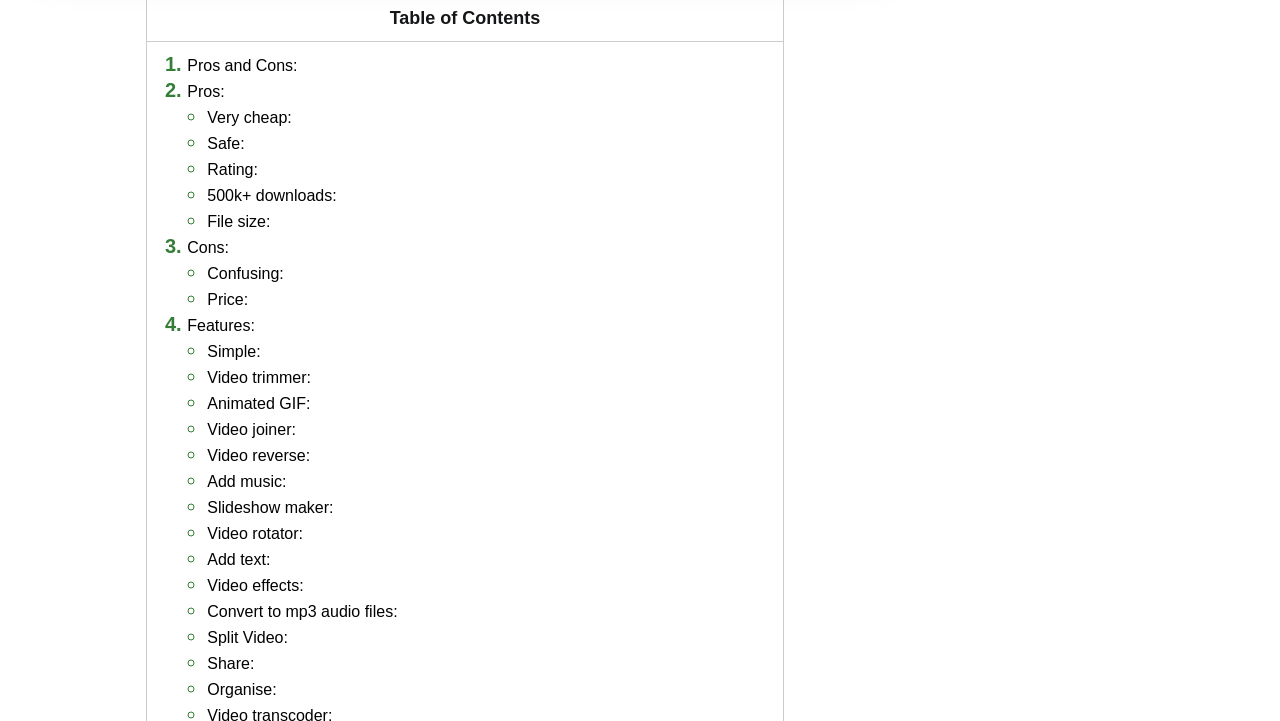From the webpage screenshot, identify the region described by Pros and Cons:. Provide the bounding box coordinates as (top-left x, top-left y, bottom-right x, bottom-right y), with each value being a floating point number between 0 and 1.

[0.146, 0.079, 0.232, 0.103]